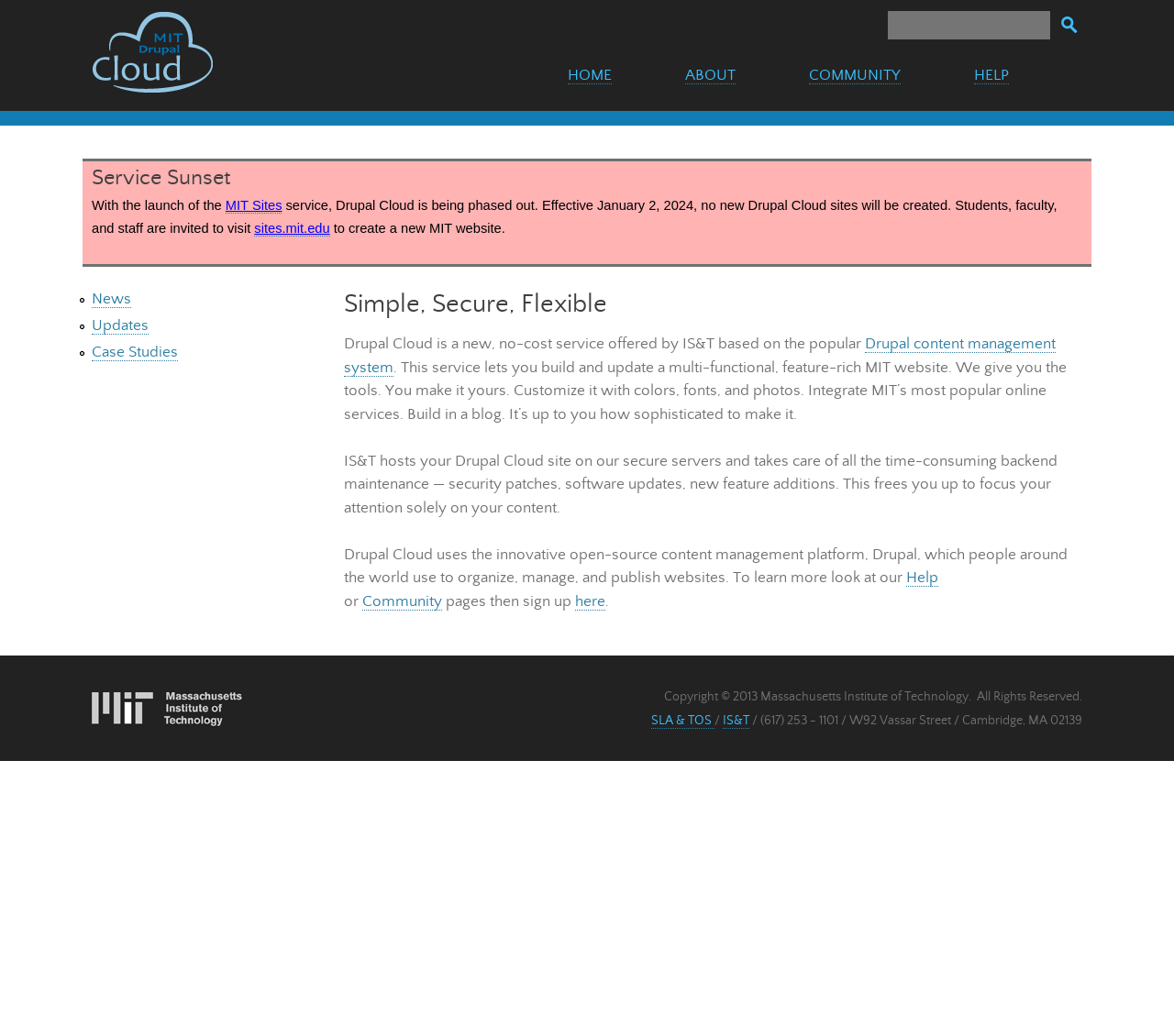Answer the following inquiry with a single word or phrase:
What is the purpose of the Drupal Cloud service?

To build and update a MIT website